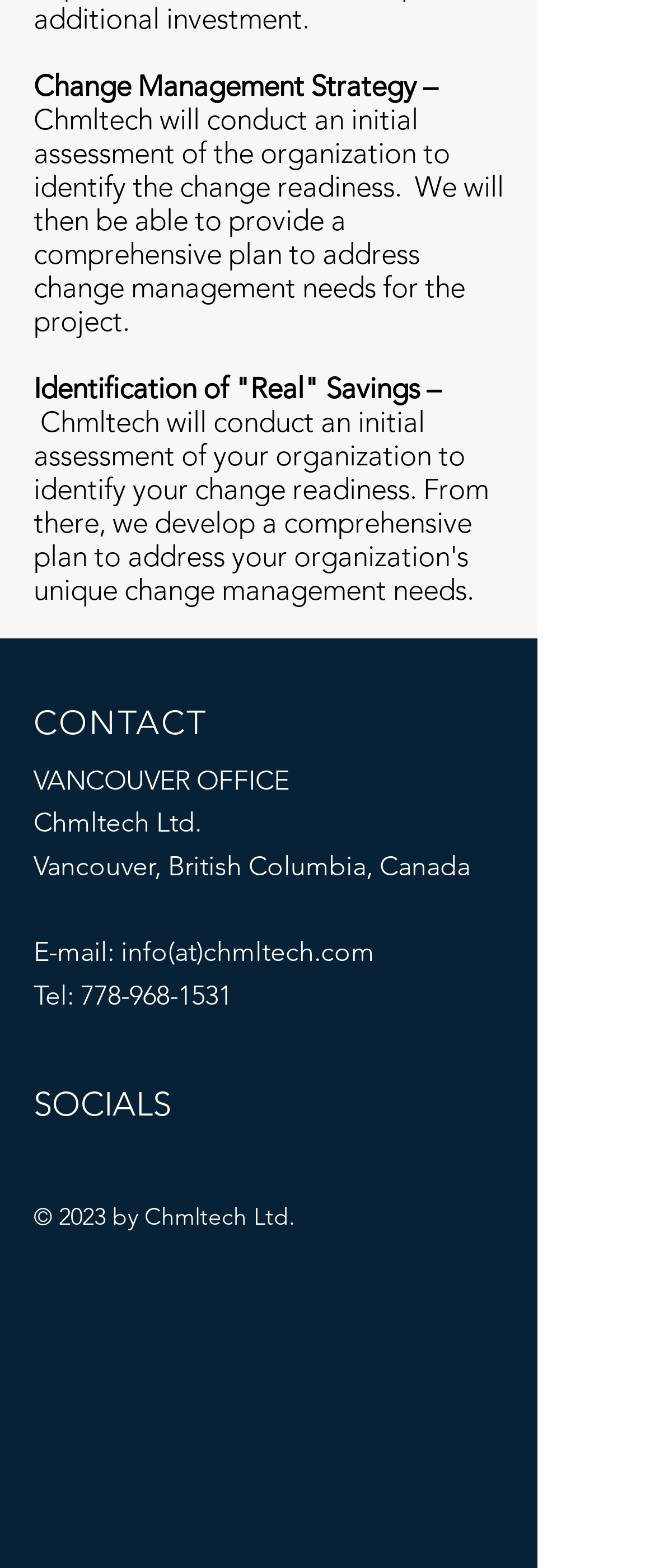Based on the image, give a detailed response to the question: What is the email address?

The email address can be found in the static text element 'E-mail: info(at)chmltech.com' with bounding box coordinates [0.051, 0.597, 0.572, 0.617].